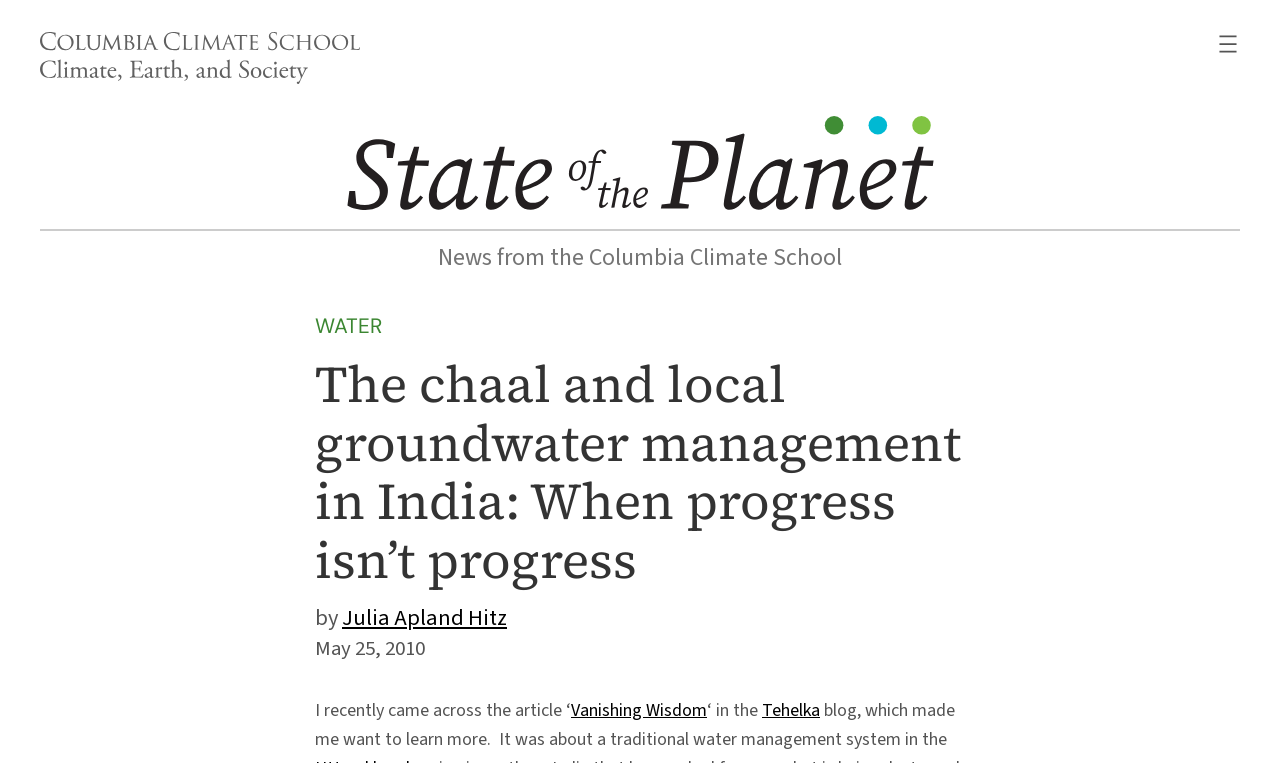Review the image closely and give a comprehensive answer to the question: What is the name of the school mentioned in the article?

The article is from the State of the Planet section of the Columbia Climate School's website, which suggests that the school is focused on climate, earth, and society.